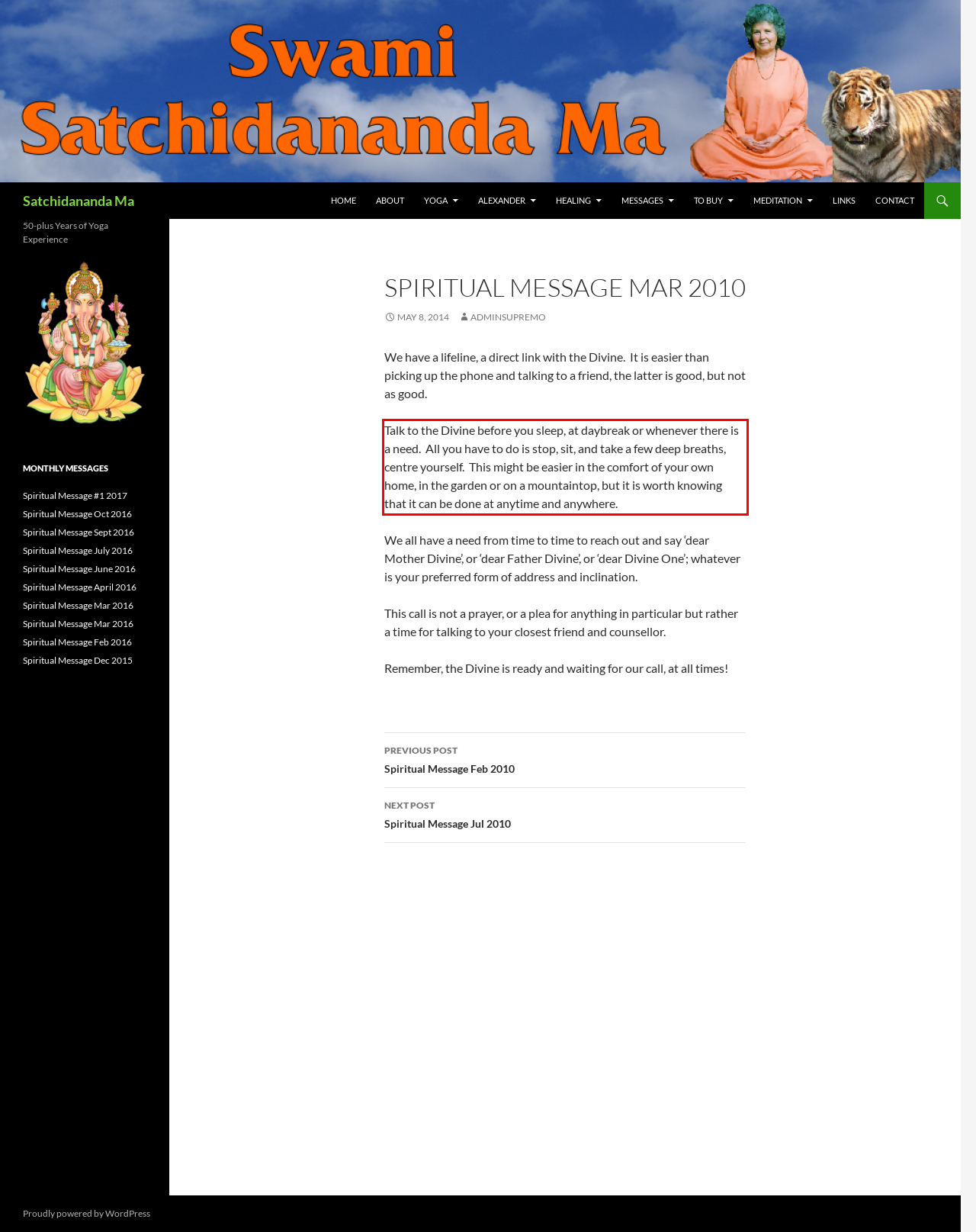You are given a screenshot showing a webpage with a red bounding box. Perform OCR to capture the text within the red bounding box.

Talk to the Divine before you sleep, at daybreak or whenever there is a need. All you have to do is stop, sit, and take a few deep breaths, centre yourself. This might be easier in the comfort of your own home, in the garden or on a mountaintop, but it is worth knowing that it can be done at anytime and anywhere.